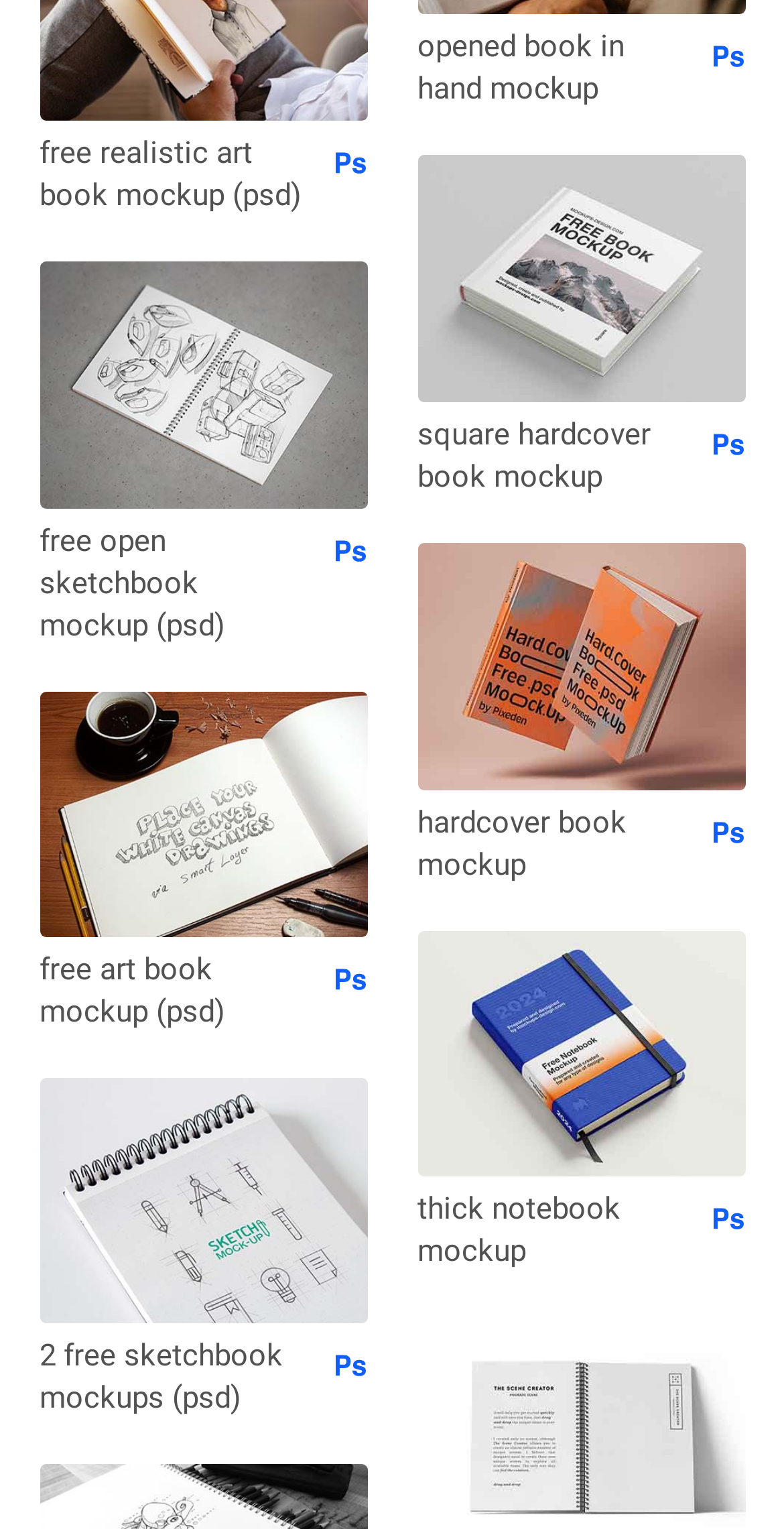Please analyze the image and give a detailed answer to the question:
How many book mockups are available?

I counted the number of links and images on the webpage that are related to book mockups, and there are 12 of them.